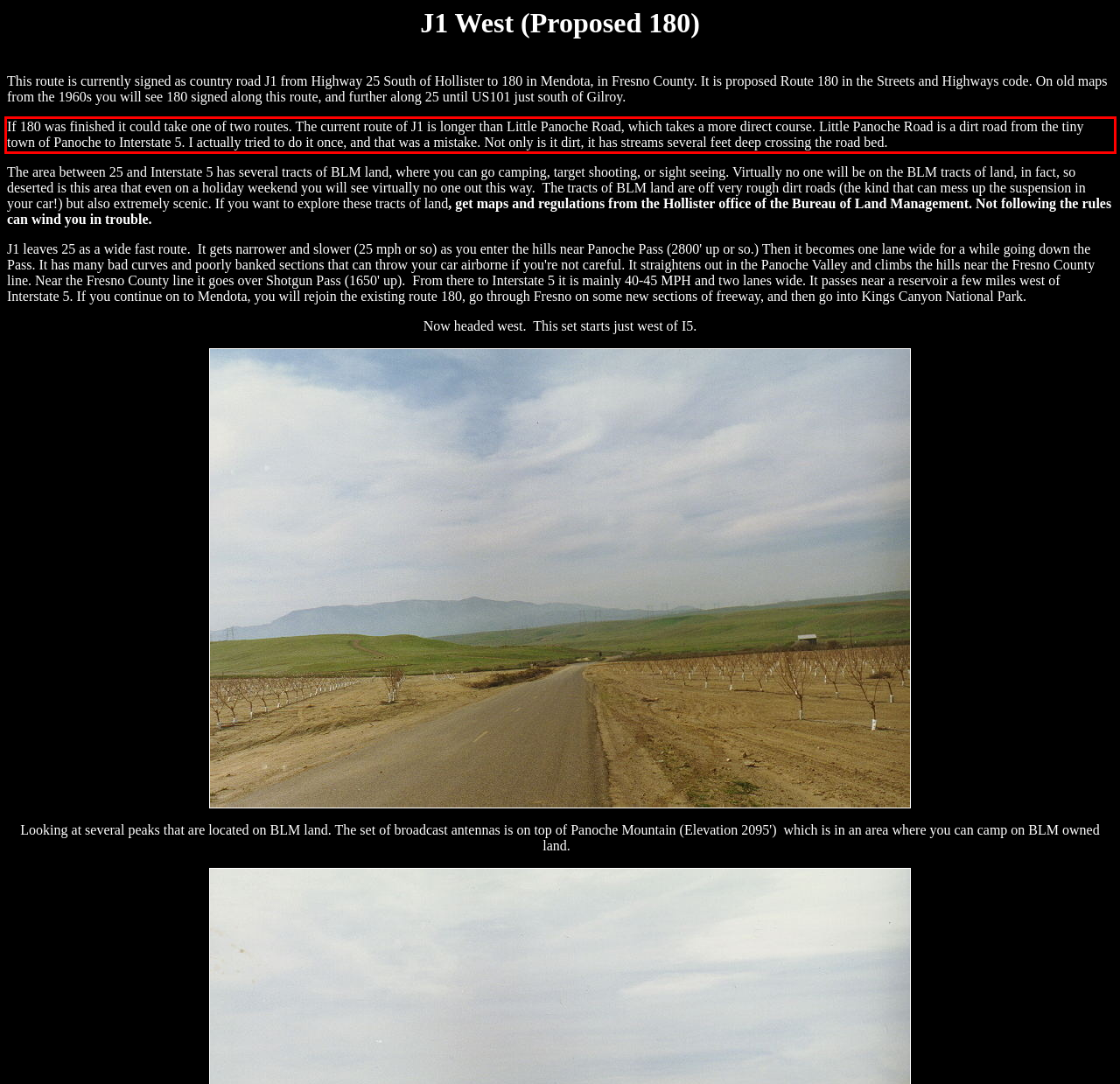Review the webpage screenshot provided, and perform OCR to extract the text from the red bounding box.

If 180 was finished it could take one of two routes. The current route of J1 is longer than Little Panoche Road, which takes a more direct course. Little Panoche Road is a dirt road from the tiny town of Panoche to Interstate 5. I actually tried to do it once, and that was a mistake. Not only is it dirt, it has streams several feet deep crossing the road bed.